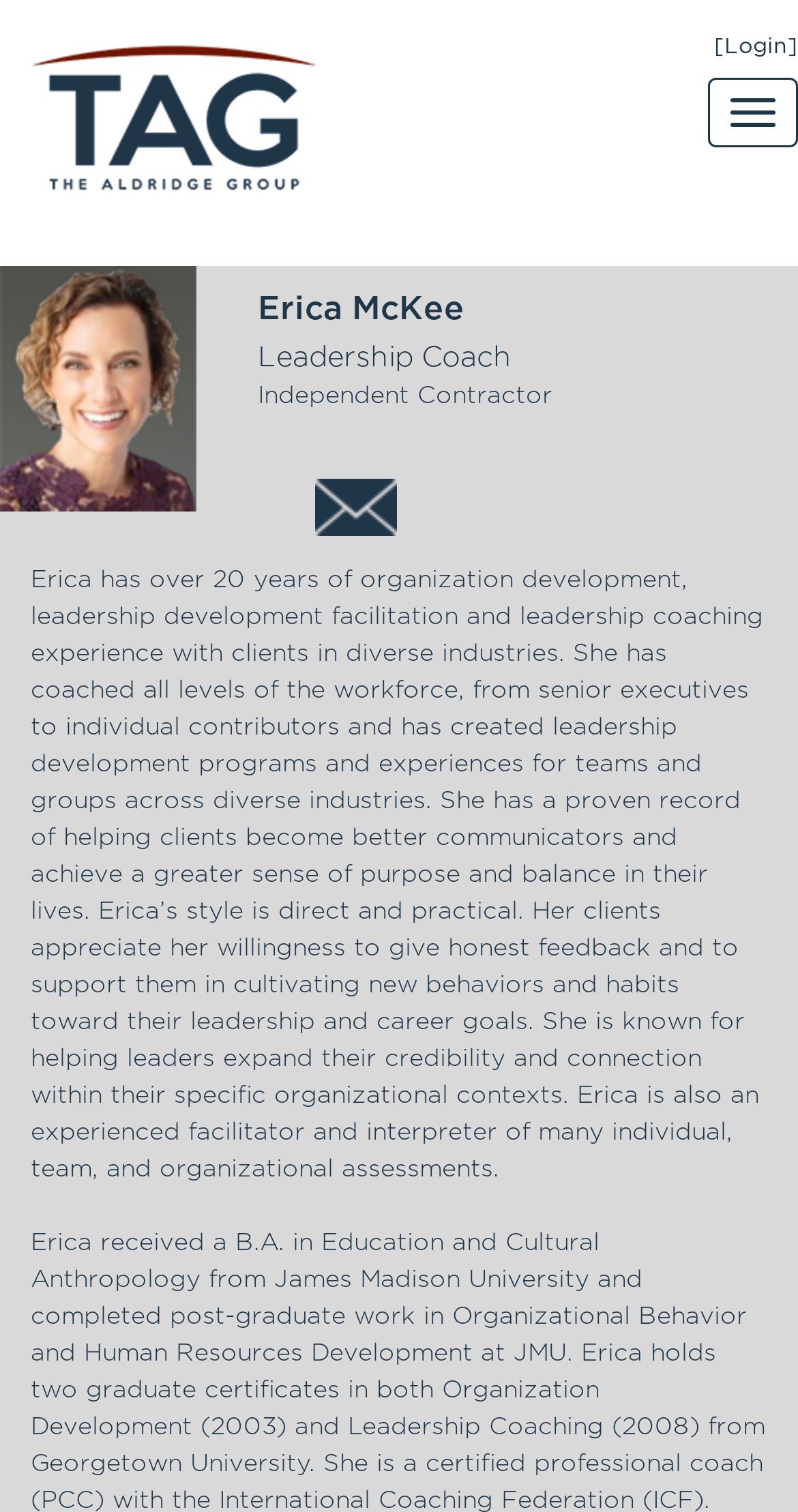Given the description of the UI element: "parent_node: [Login]", predict the bounding box coordinates in the form of [left, top, right, bottom], with each value being a float between 0 and 1.

[0.038, 0.02, 0.397, 0.136]